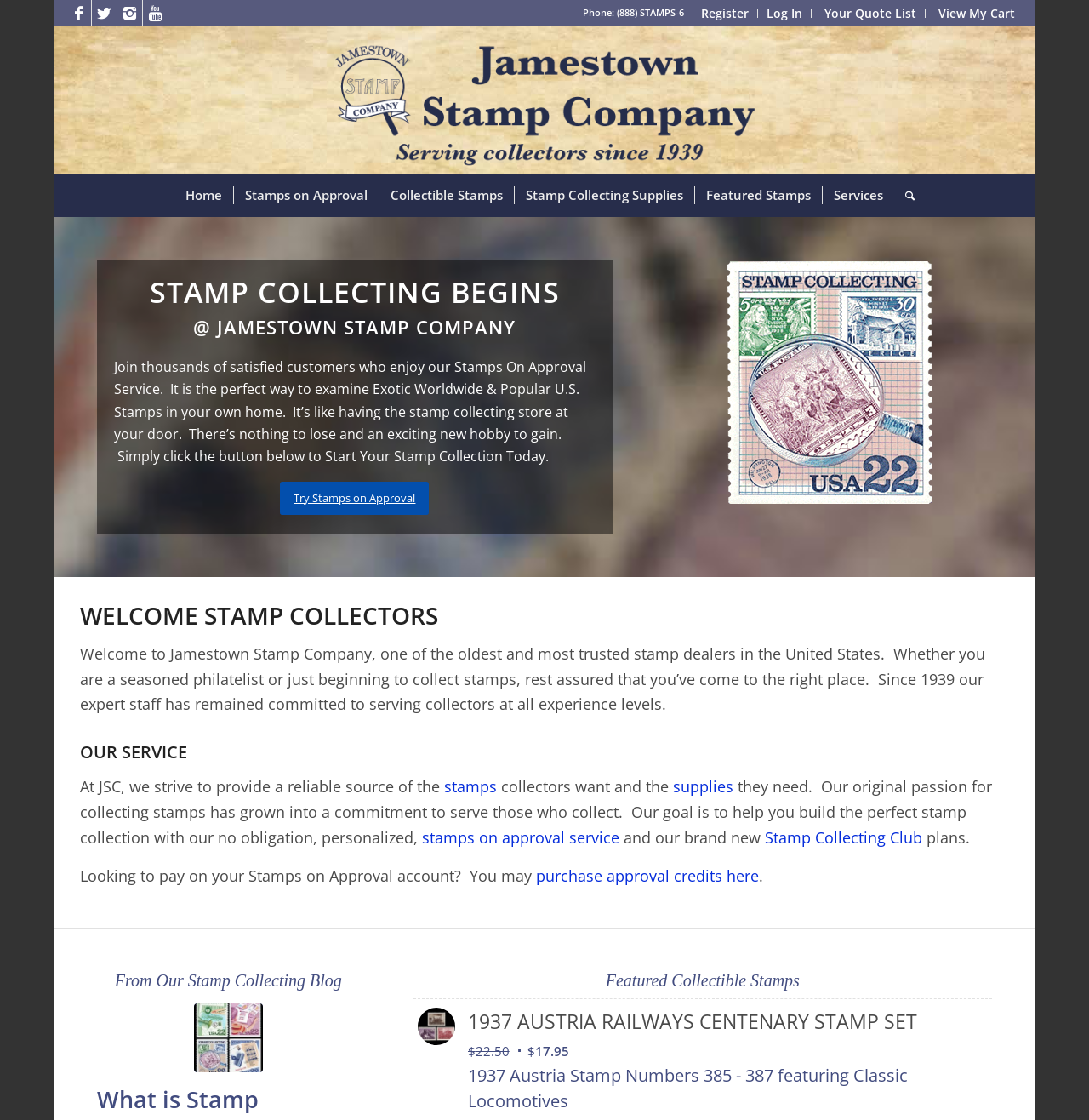Answer succinctly with a single word or phrase:
How many navigation links are there in the top menu?

6